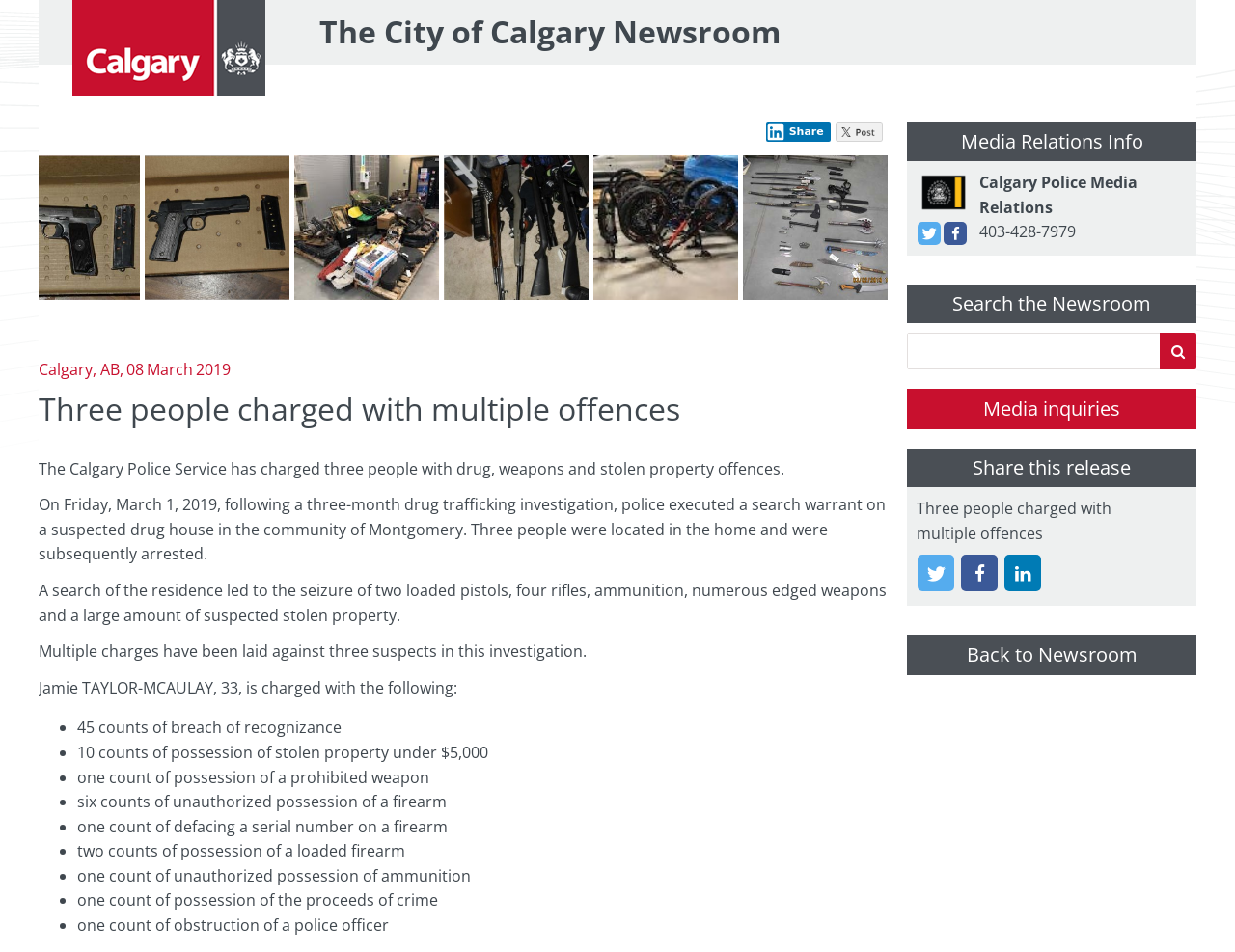What type of weapons were seized during the search? Based on the screenshot, please respond with a single word or phrase.

Pistols and rifles